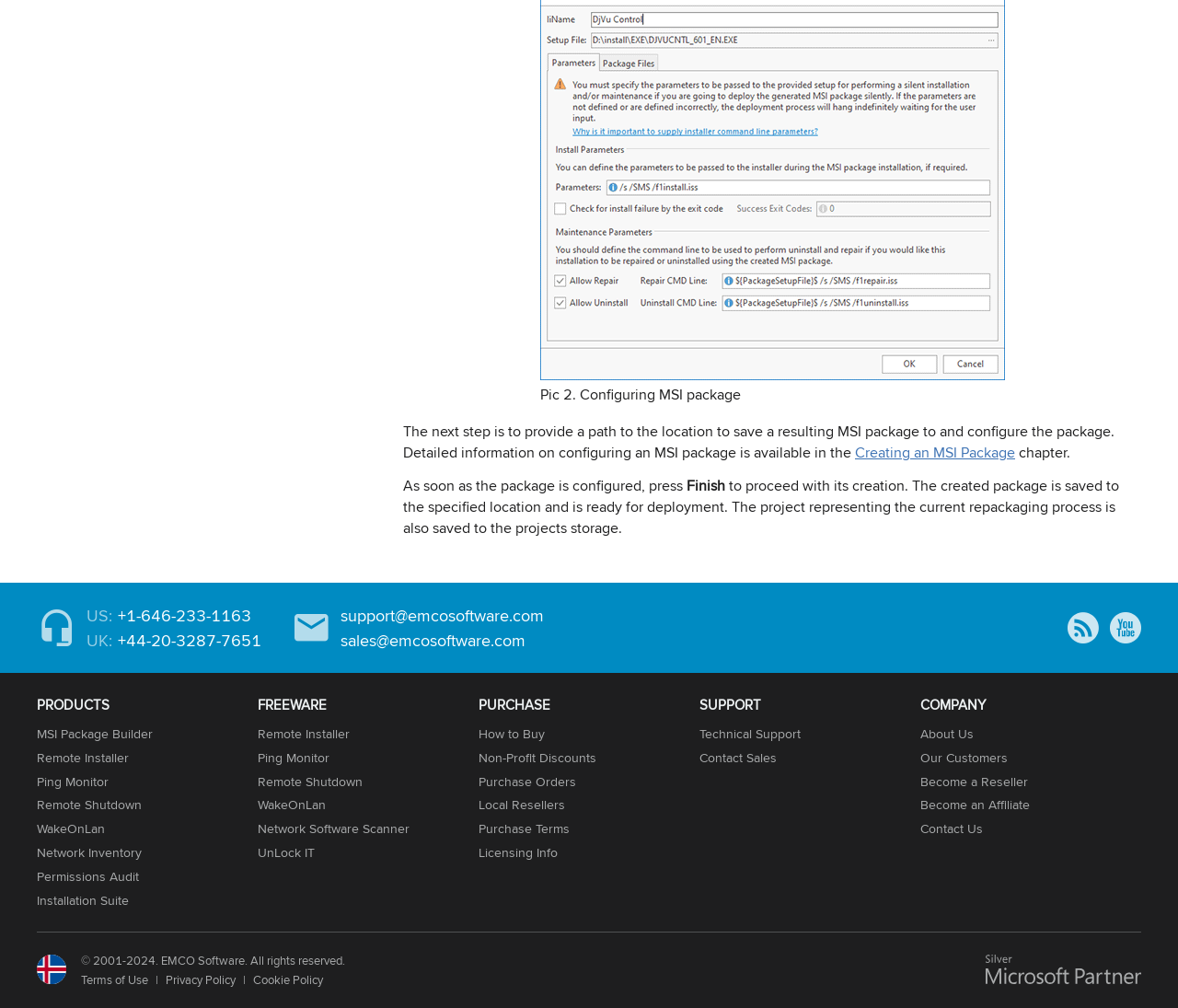Answer succinctly with a single word or phrase:
What is the company's copyright information?

2001-2024 EMCO Software